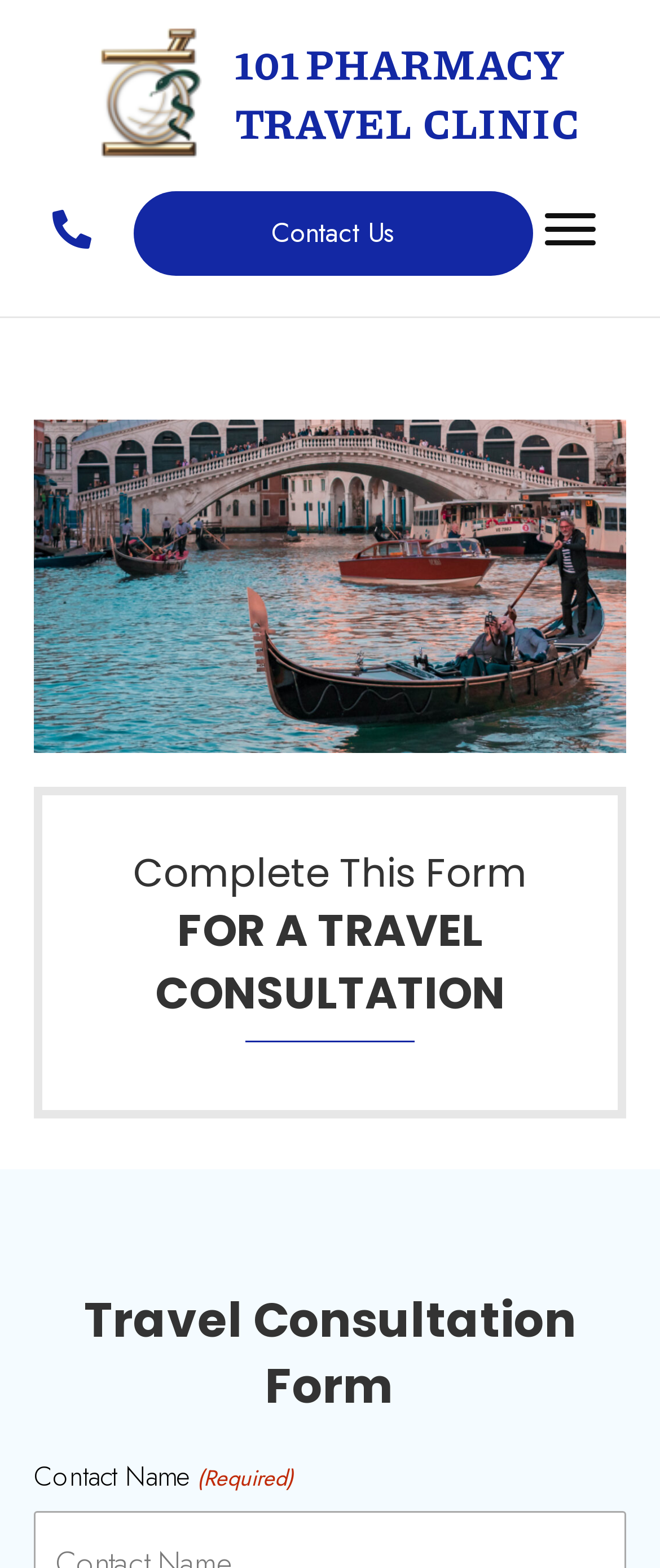What is the purpose of this form?
Can you provide an in-depth and detailed response to the question?

Based on the webpage, it appears that the form is intended for users to fill out in order to access a travel consultation with health professionals at 101 Pharmacy. This is evident from the presence of form fields such as 'Contact Name' and the heading 'Complete This Form FOR A TRAVEL CONSULTATION'.